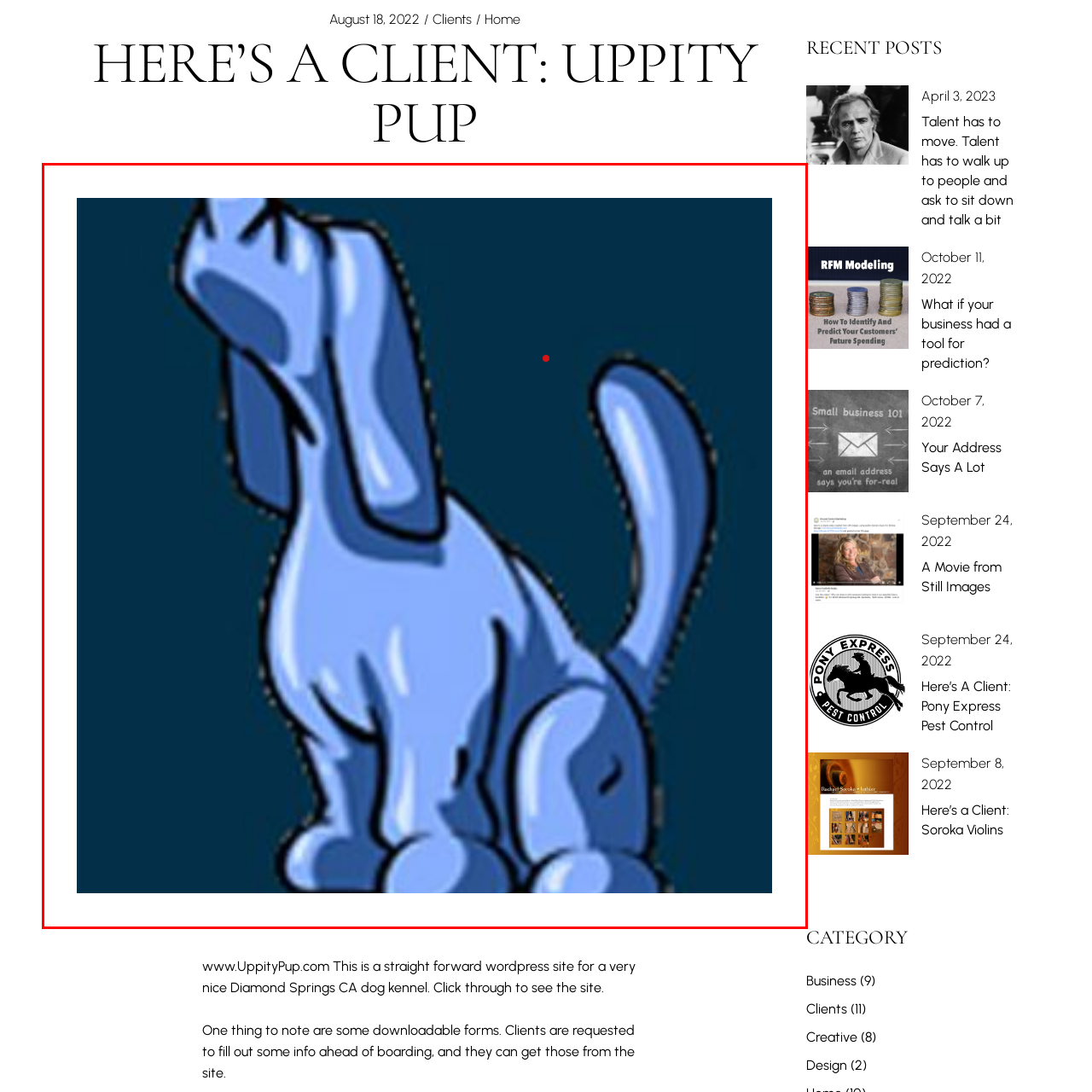What is the dog's position in the image?
Check the image enclosed by the red bounding box and reply to the question using a single word or phrase.

Seated